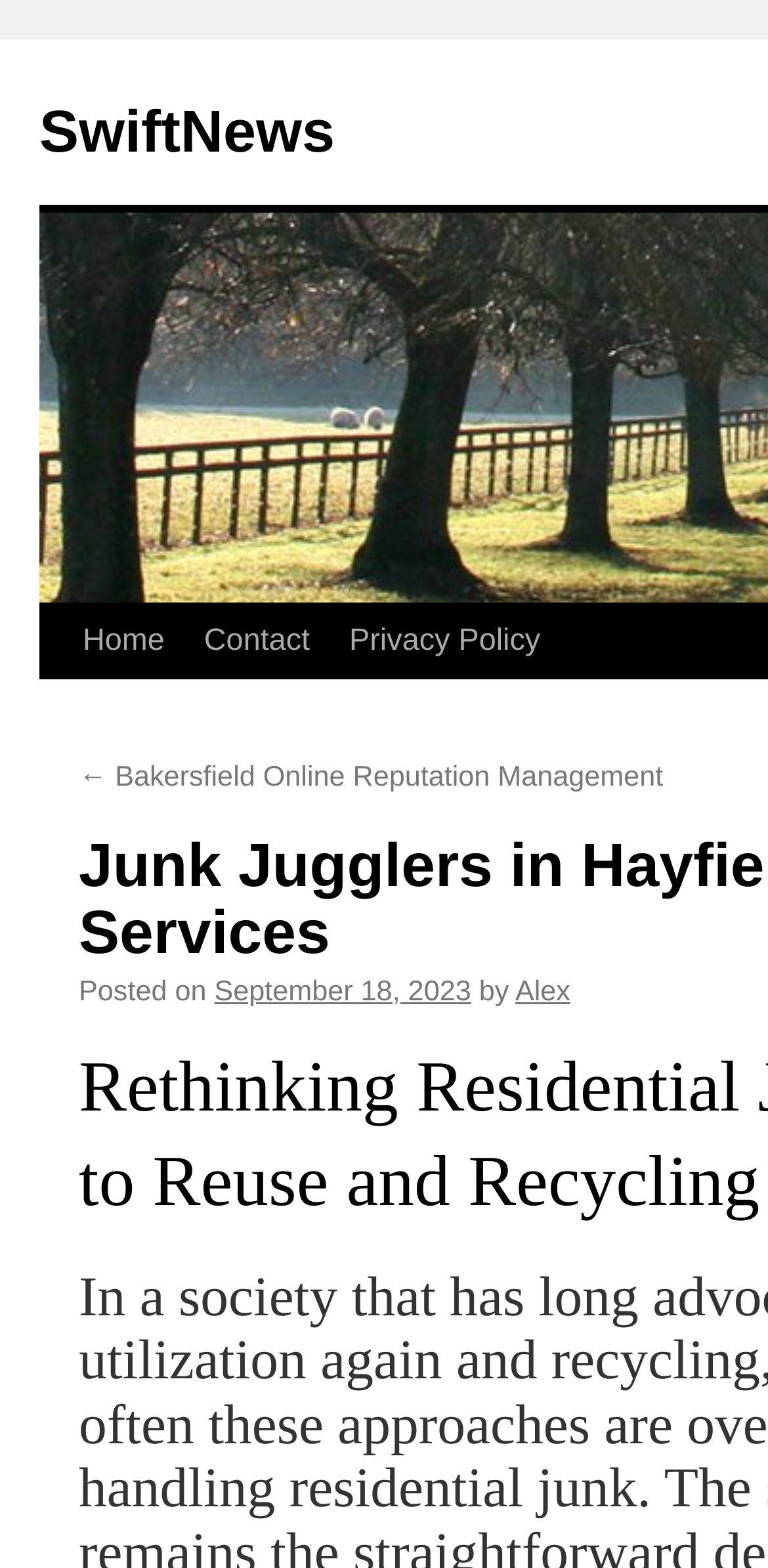Predict the bounding box coordinates for the UI element described as: "Michigan CityCruiser Class". The coordinates should be four float numbers between 0 and 1, presented as [left, top, right, bottom].

None